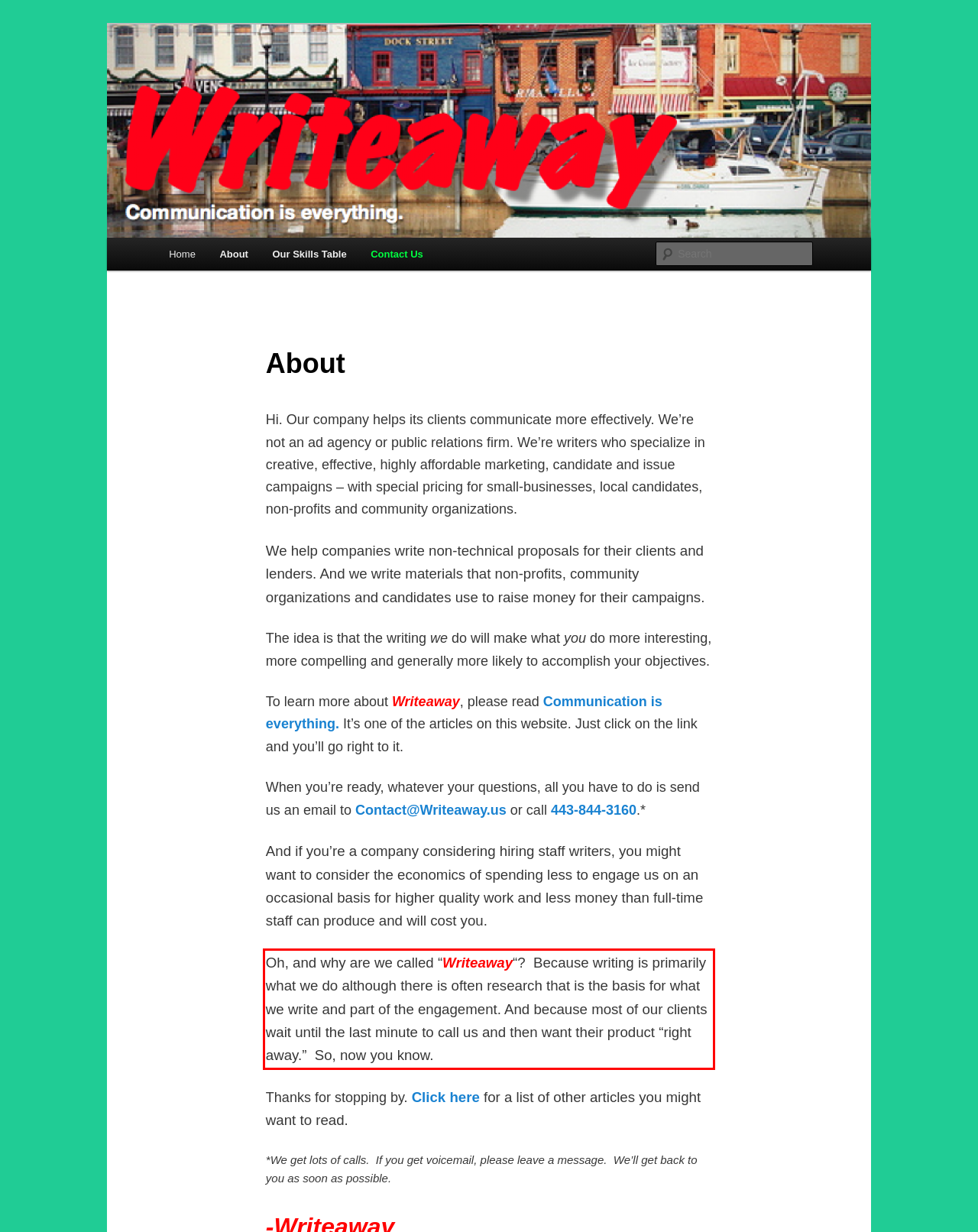Please look at the screenshot provided and find the red bounding box. Extract the text content contained within this bounding box.

Oh, and why are we called “Writeaway“? Because writing is primarily what we do although there is often research that is the basis for what we write and part of the engagement. And because most of our clients wait until the last minute to call us and then want their product “right away.” So, now you know.